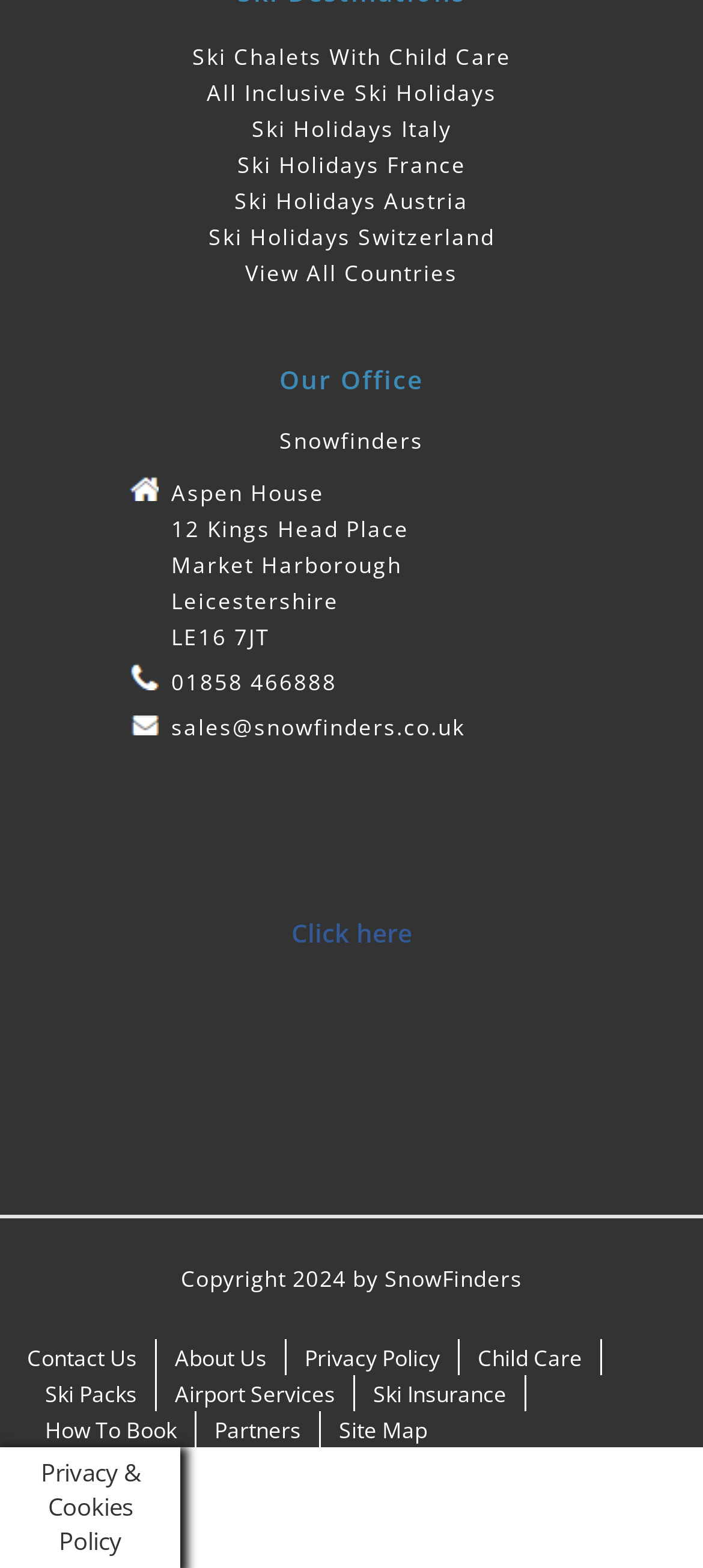Kindly respond to the following question with a single word or a brief phrase: 
What is the company name?

Snowfinders